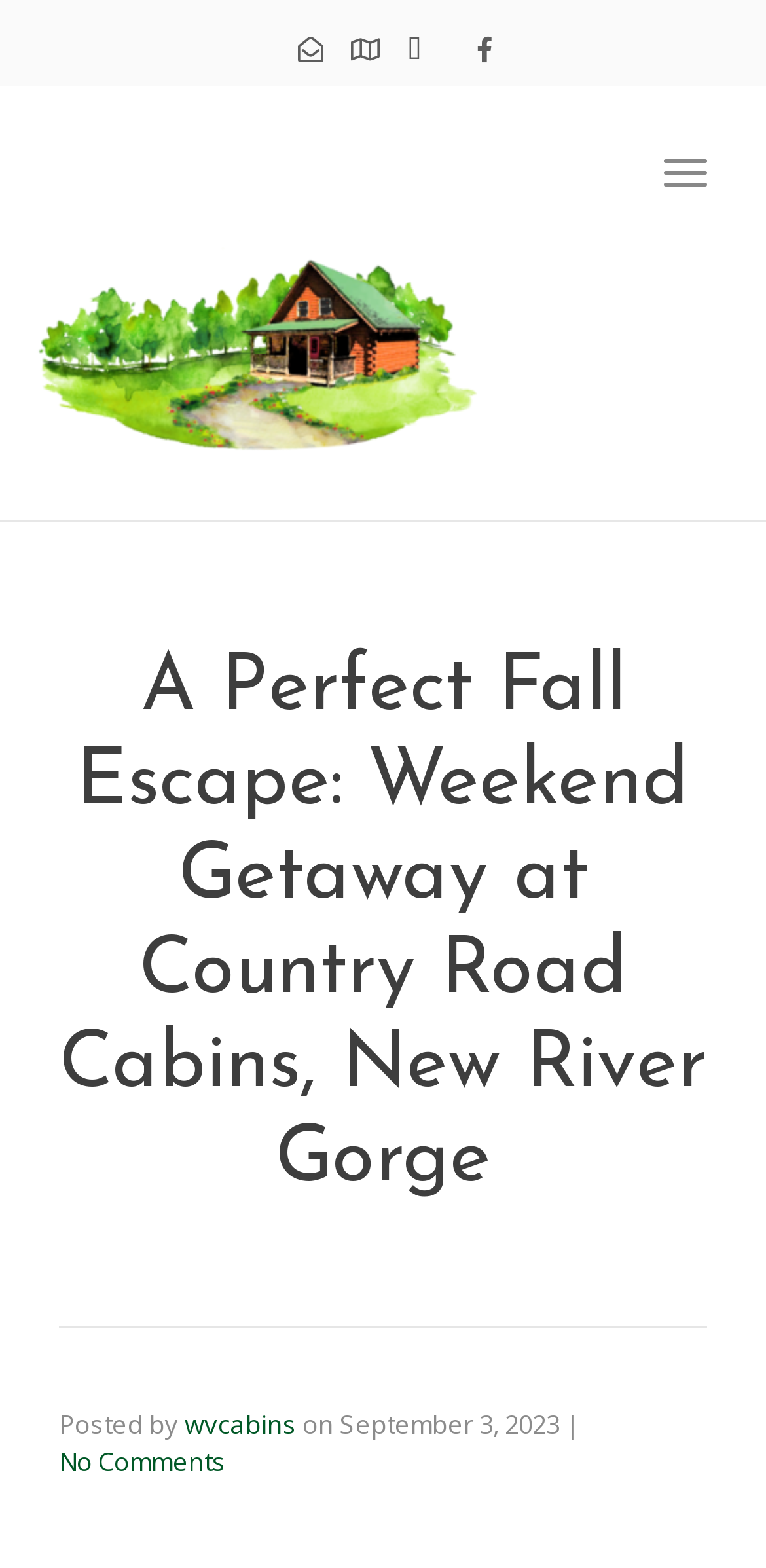For the given element description 1-304-658-5267, determine the bounding box coordinates of the UI element. The coordinates should follow the format (top-left x, top-left y, bottom-right x, bottom-right y) and be within the range of 0 to 1.

[0.532, 0.021, 0.565, 0.043]